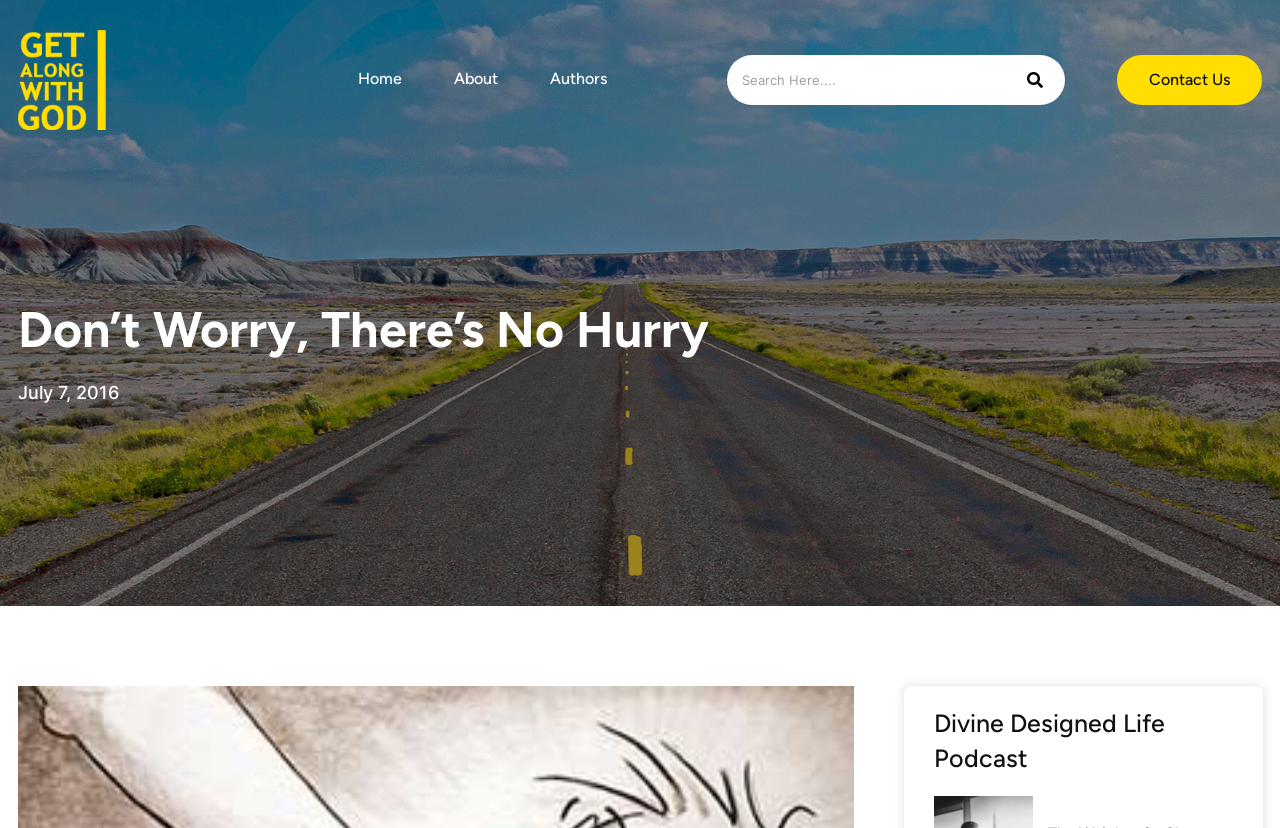Analyze the image and answer the question with as much detail as possible: 
What is the last item in the top navigation bar?

I looked at the top navigation bar and found the last item, which is the link 'Contact Us'.